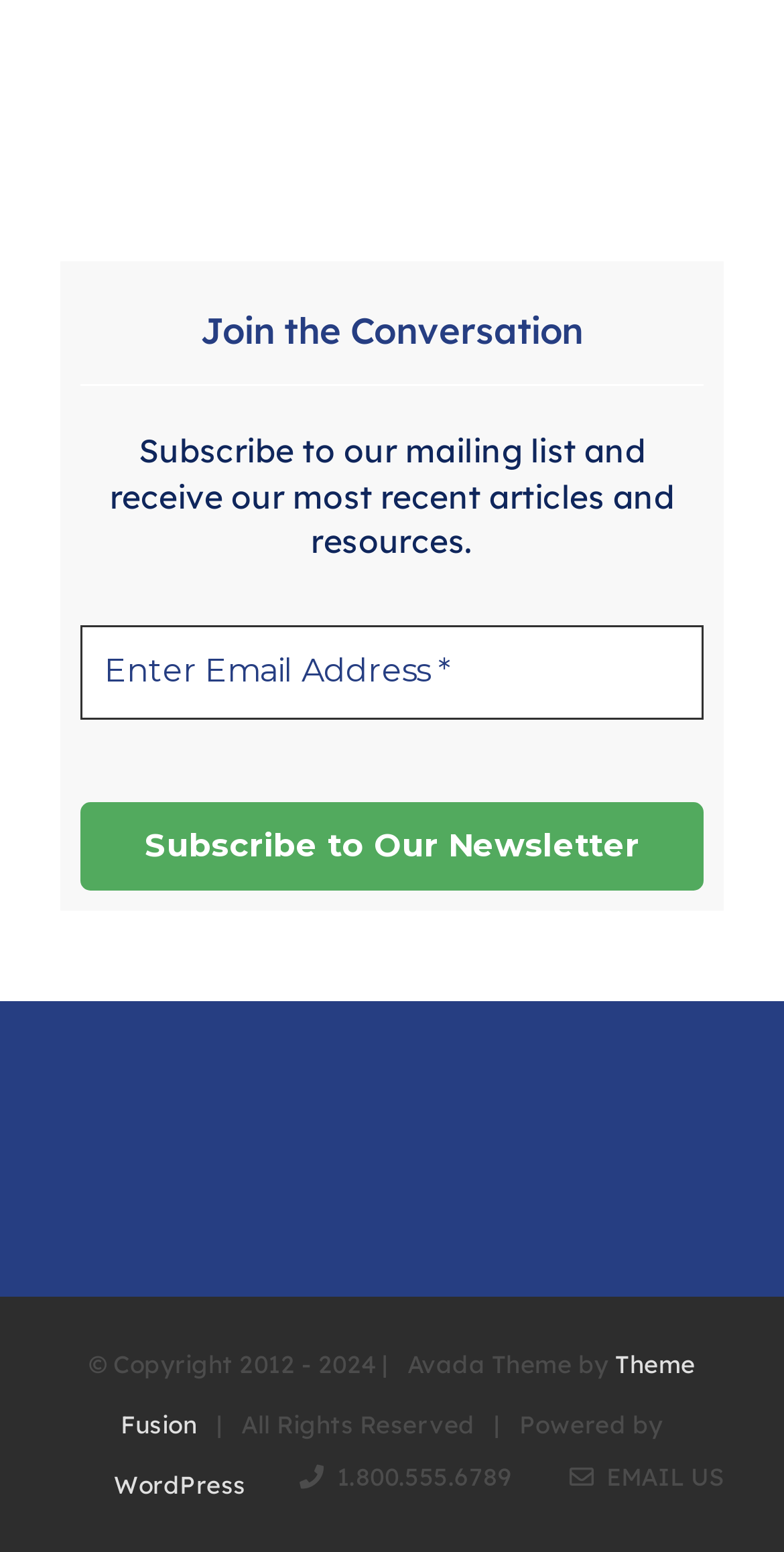Determine the bounding box for the described UI element: "Email Us".

[0.726, 0.942, 0.923, 0.961]